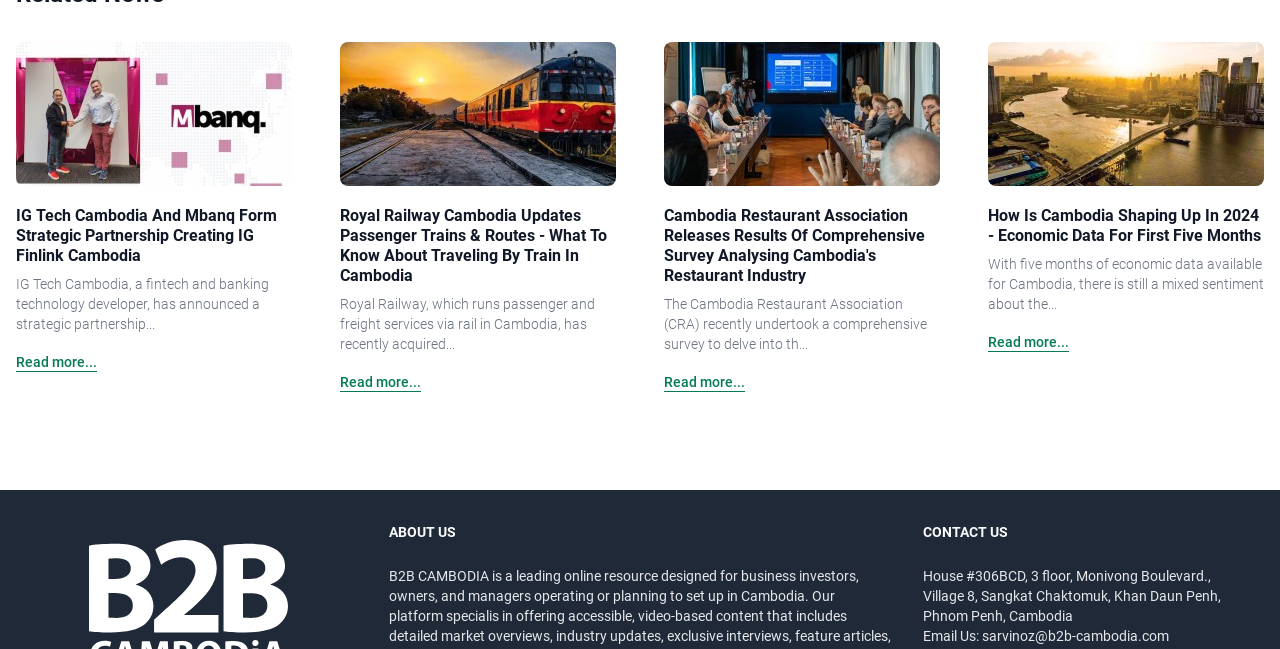Provide a single word or phrase answer to the question: 
What is the location of the company?

Phnom Penh, Cambodia